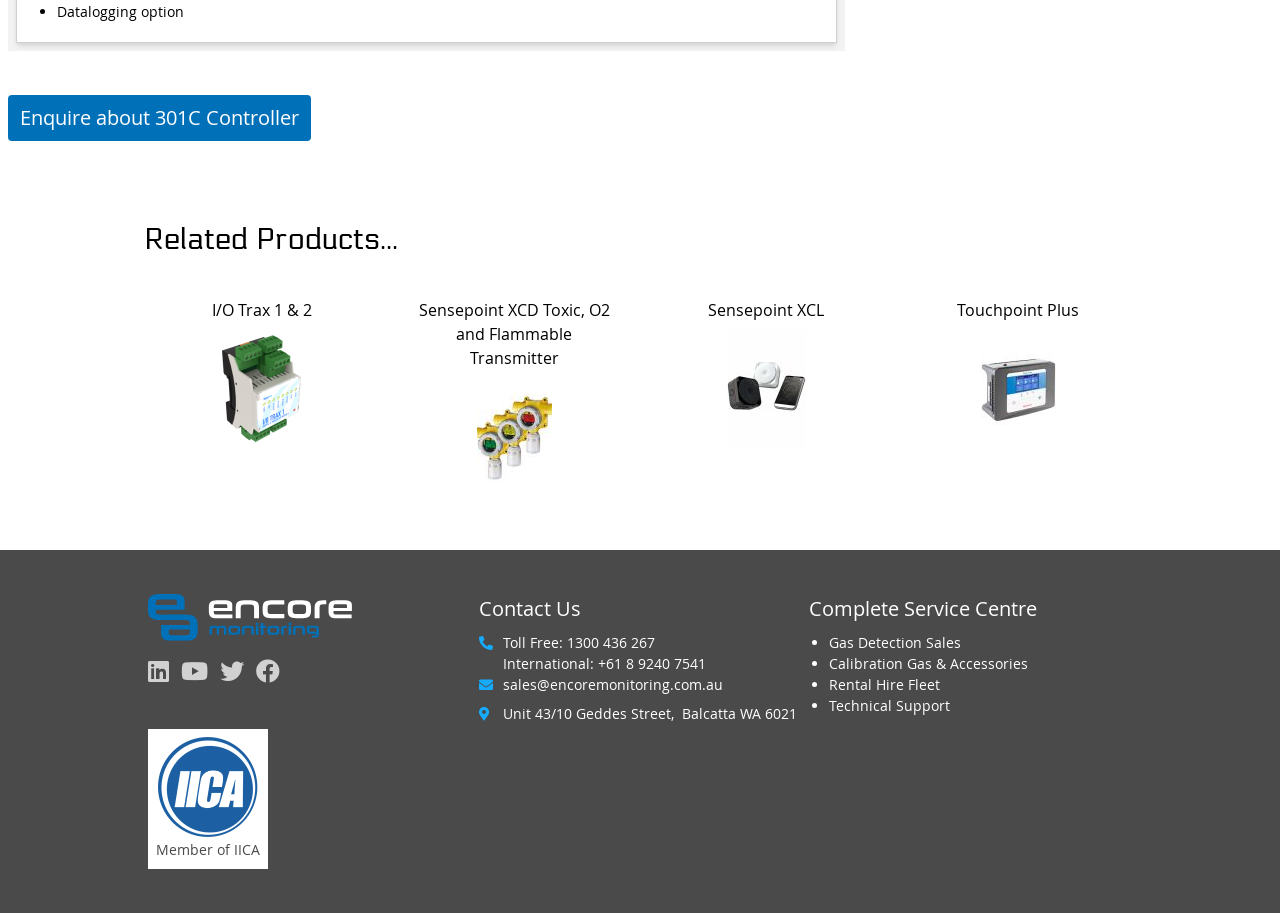Pinpoint the bounding box coordinates for the area that should be clicked to perform the following instruction: "Get Technical Support".

[0.648, 0.762, 0.742, 0.783]